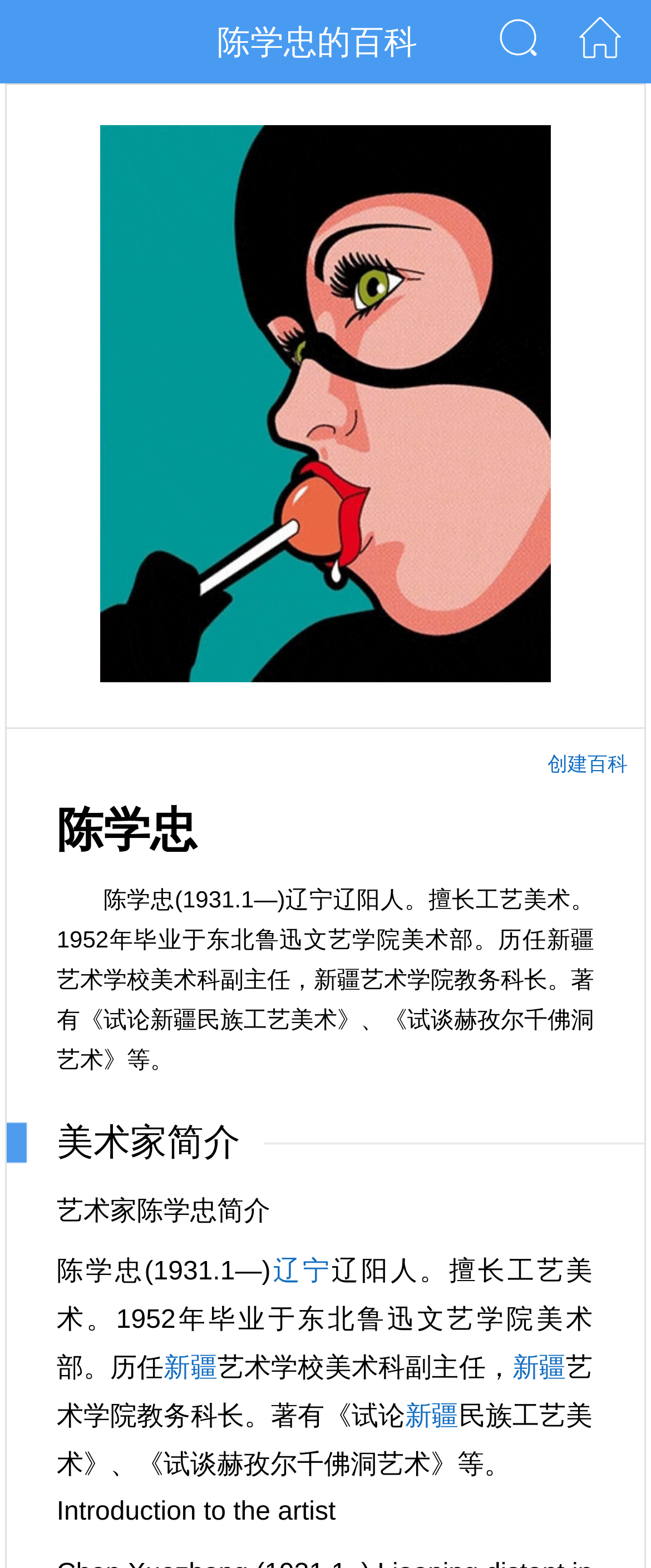Using the information in the image, could you please answer the following question in detail:
Where is the artist from?

The artist's hometown can be found in the static text element '陈学忠(1931.1—)辽宁辽阳人。...' with bounding box coordinates [0.087, 0.564, 0.913, 0.684].